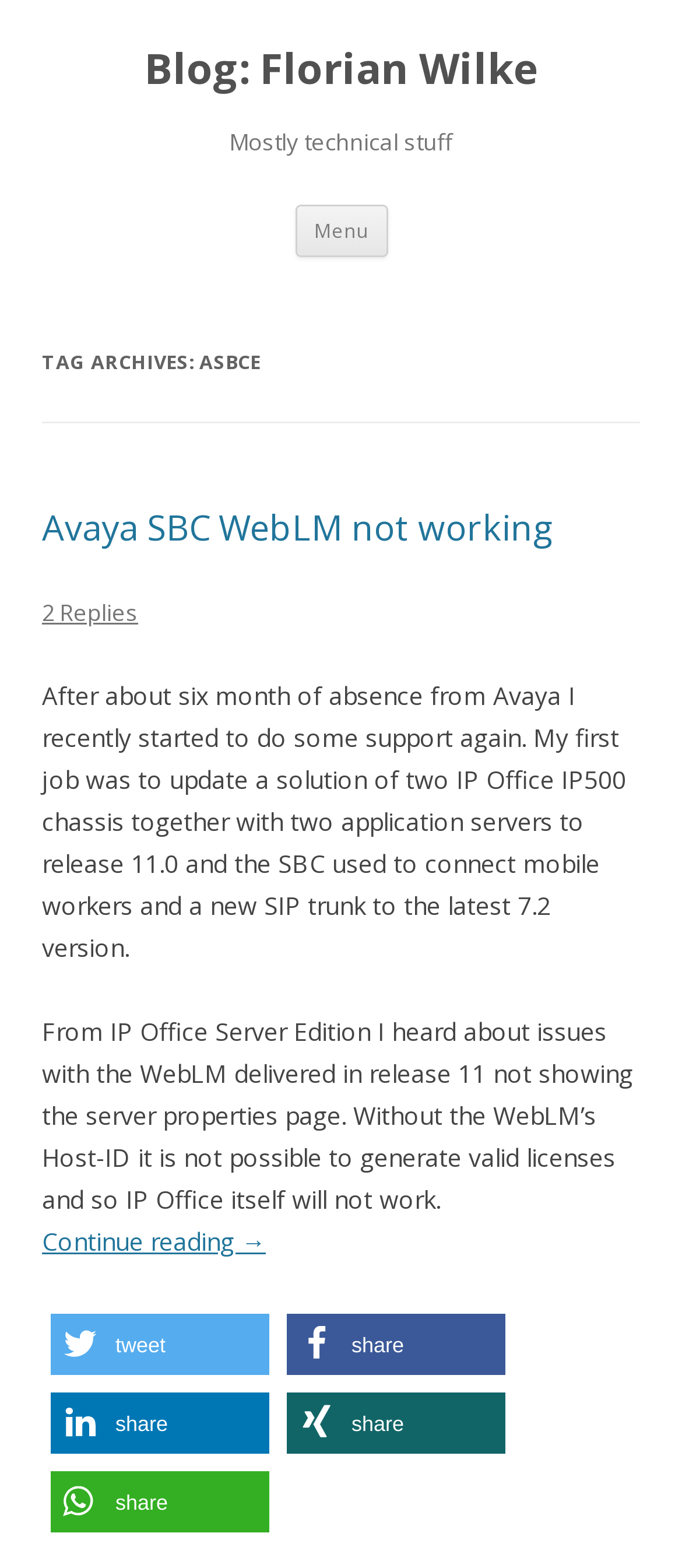What is the purpose of the 'Share on Twitter' button?
Examine the image closely and answer the question with as much detail as possible.

The 'Share on Twitter' button is a social media sharing button that allows users to share the blog post on Twitter. This can be inferred from the button's label and the Twitter icon next to it.